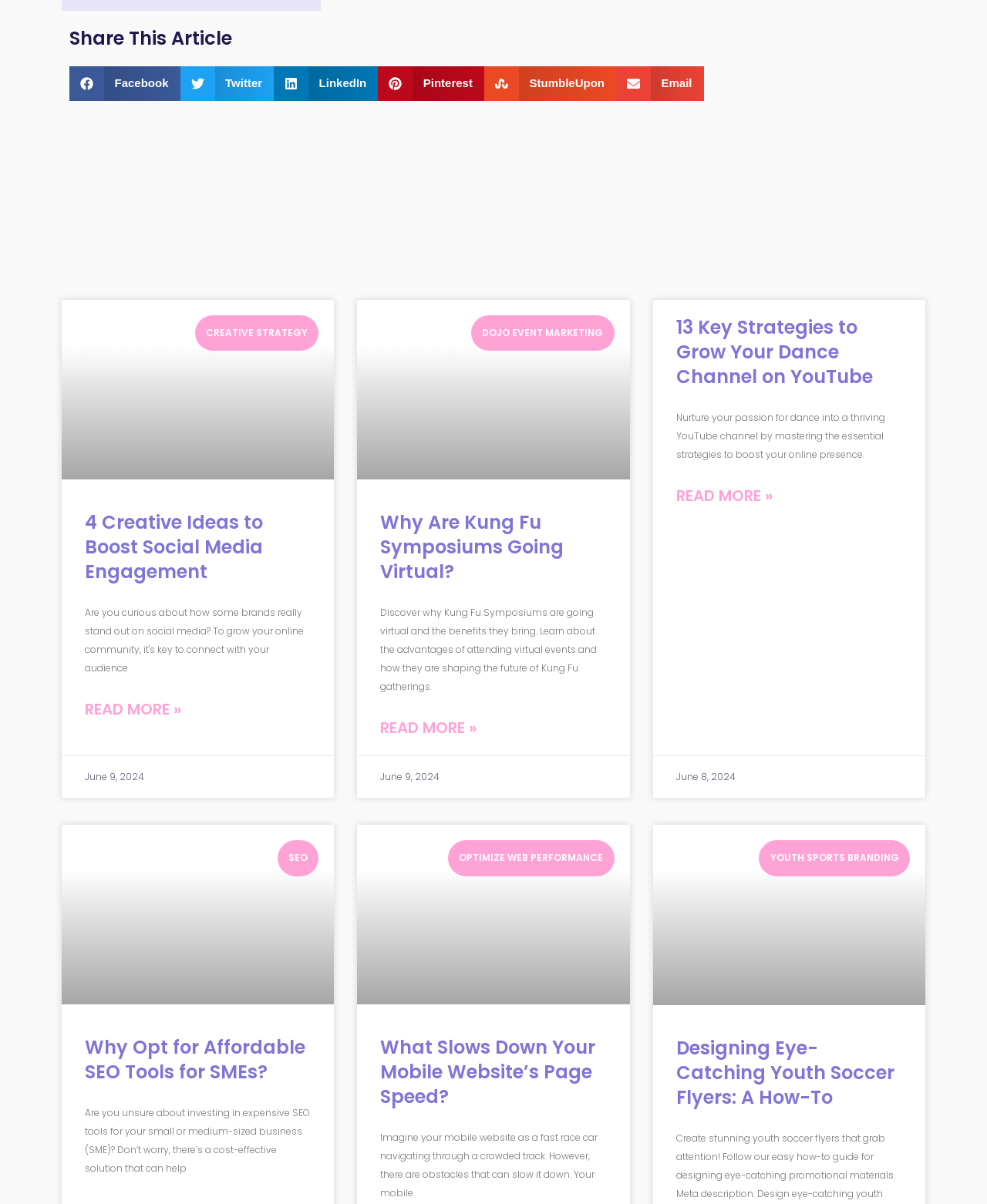Can you give a comprehensive explanation to the question given the content of the image?
What is the theme of the third article?

The third article on the webpage is about growing a dance channel on YouTube, as indicated by the heading '13 Key Strategies to Grow Your Dance Channel on YouTube' and the static text 'Nurture your passion for dance into a thriving YouTube channel'.